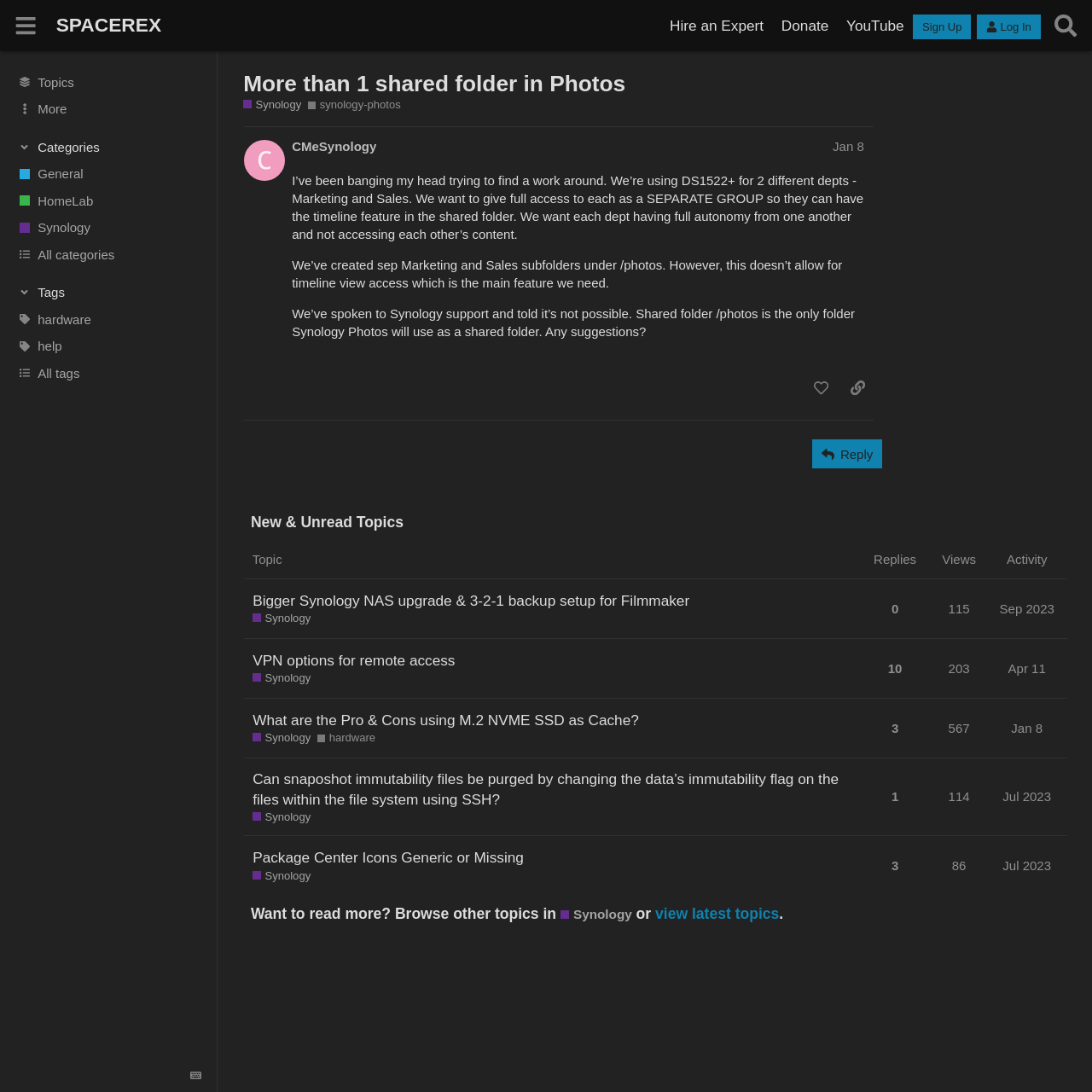Using the provided element description: "title="like this post"", identify the bounding box coordinates. The coordinates should be four floats between 0 and 1 in the order [left, top, right, bottom].

[0.737, 0.342, 0.766, 0.369]